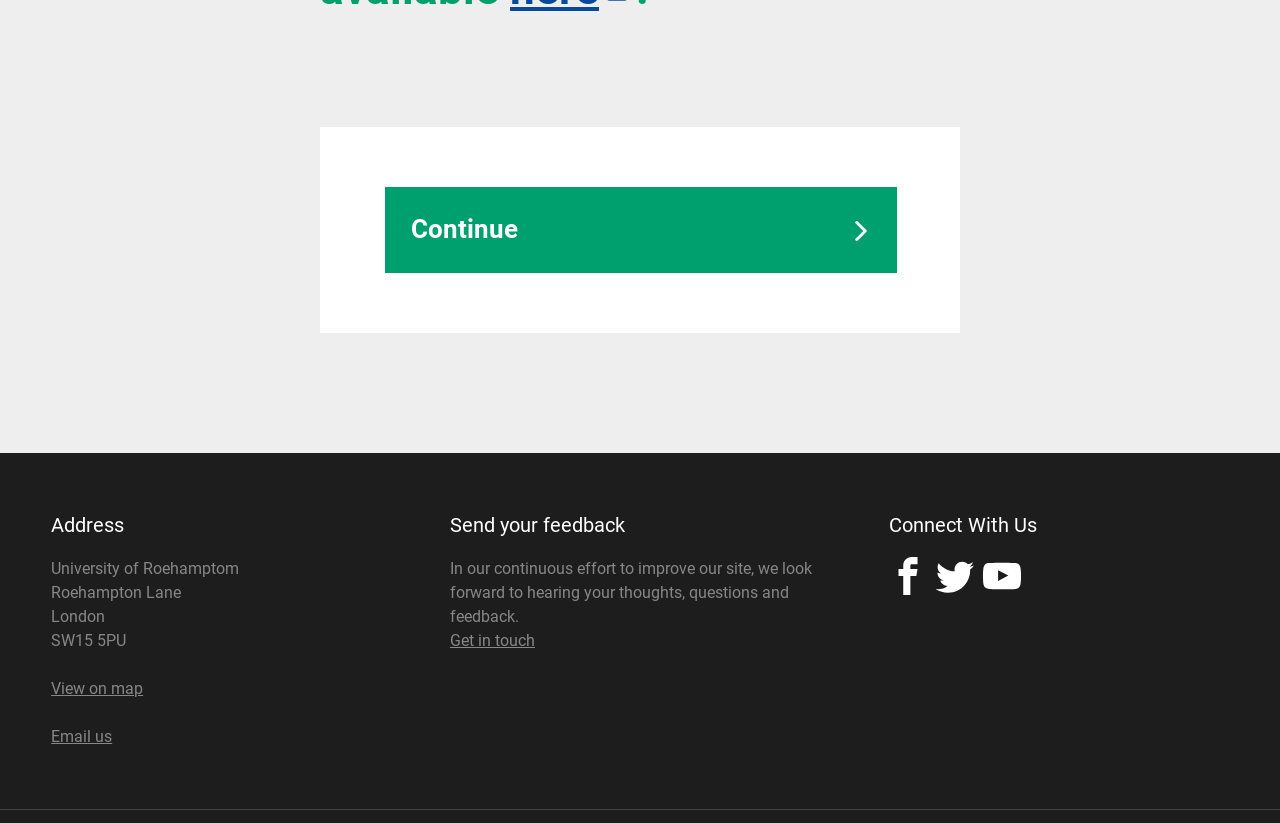Find the bounding box coordinates for the UI element whose description is: "Email us". The coordinates should be four float numbers between 0 and 1, in the format [left, top, right, bottom].

[0.04, 0.883, 0.088, 0.906]